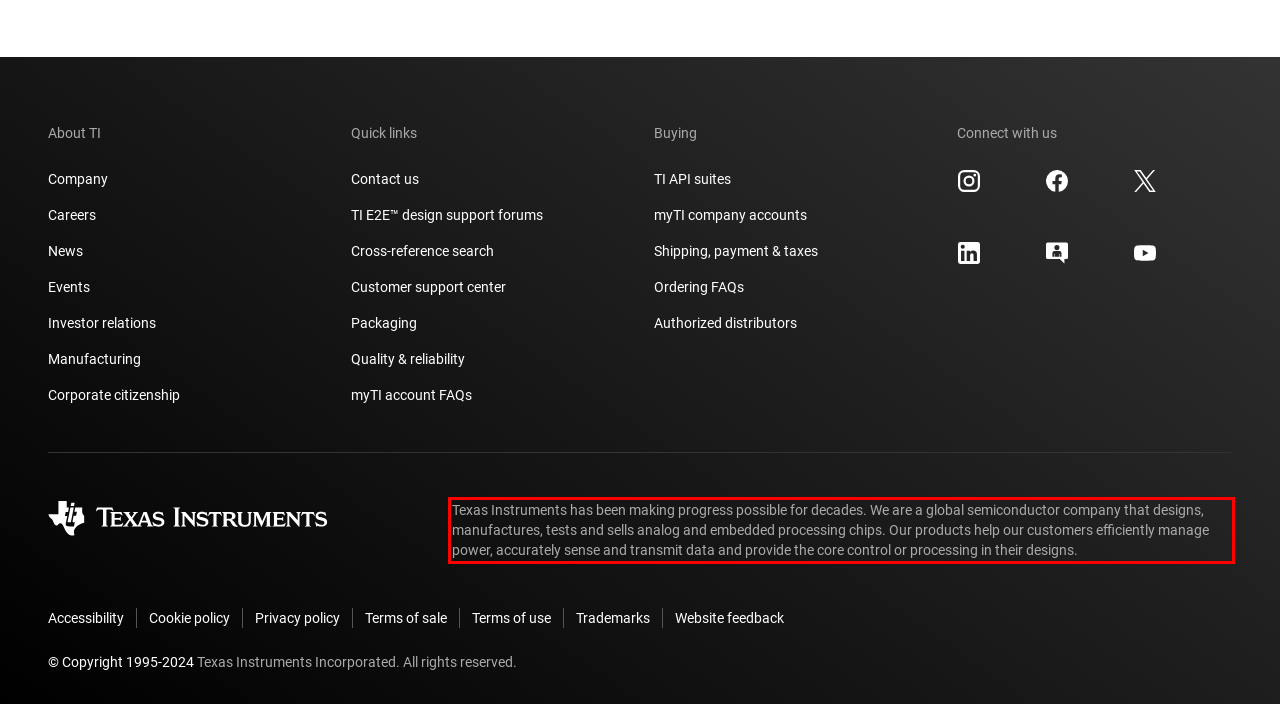You have a screenshot with a red rectangle around a UI element. Recognize and extract the text within this red bounding box using OCR.

Texas Instruments has been making progress possible for decades. We are a global semiconductor company that designs, manufactures, tests and sells analog and embedded processing chips. Our products help our customers efficiently manage power, accurately sense and transmit data and provide the core control or processing in their designs.